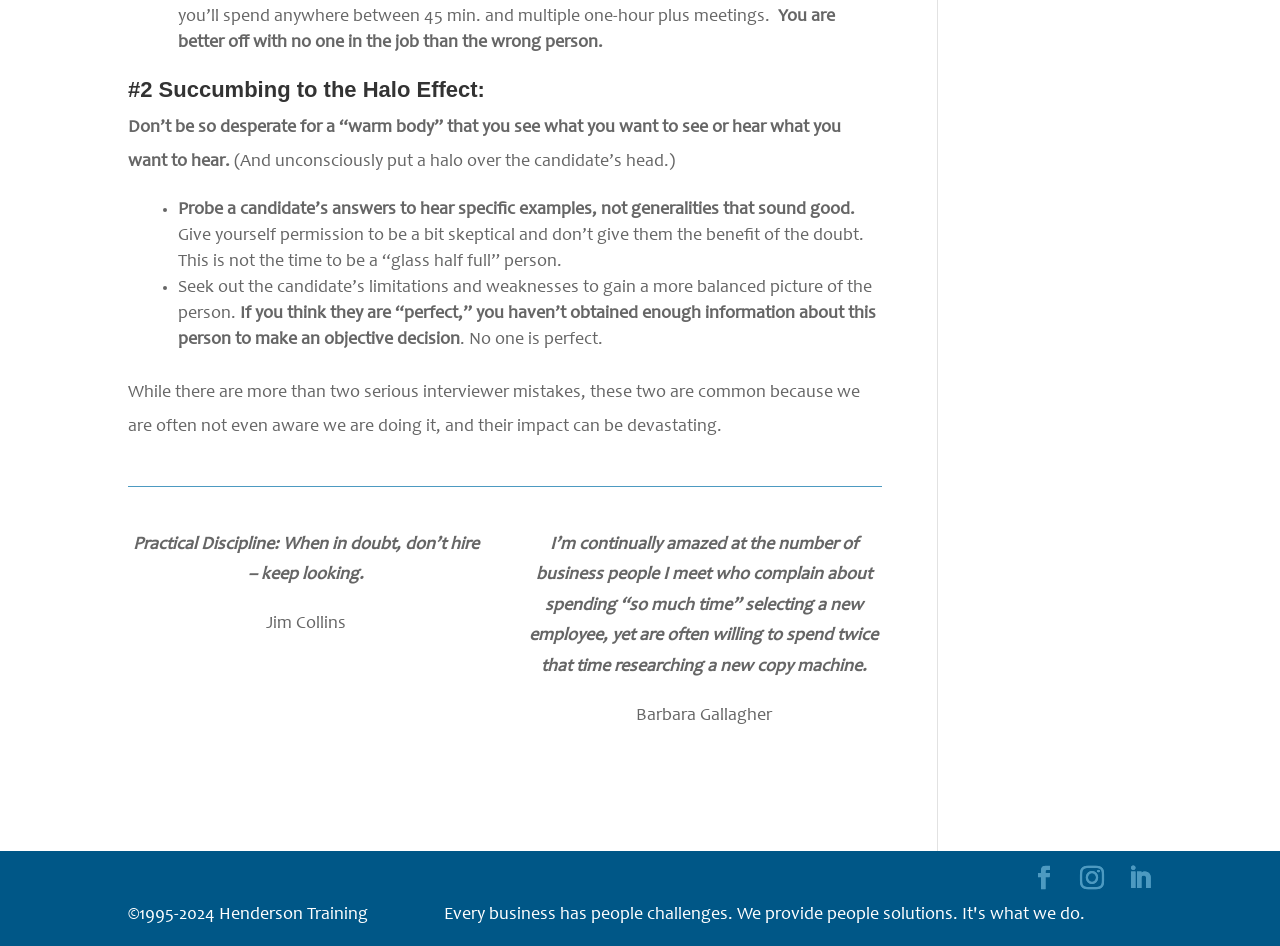What is the quote about hiring the wrong person?
Please answer using one word or phrase, based on the screenshot.

You are better off with no one in the job than the wrong person.